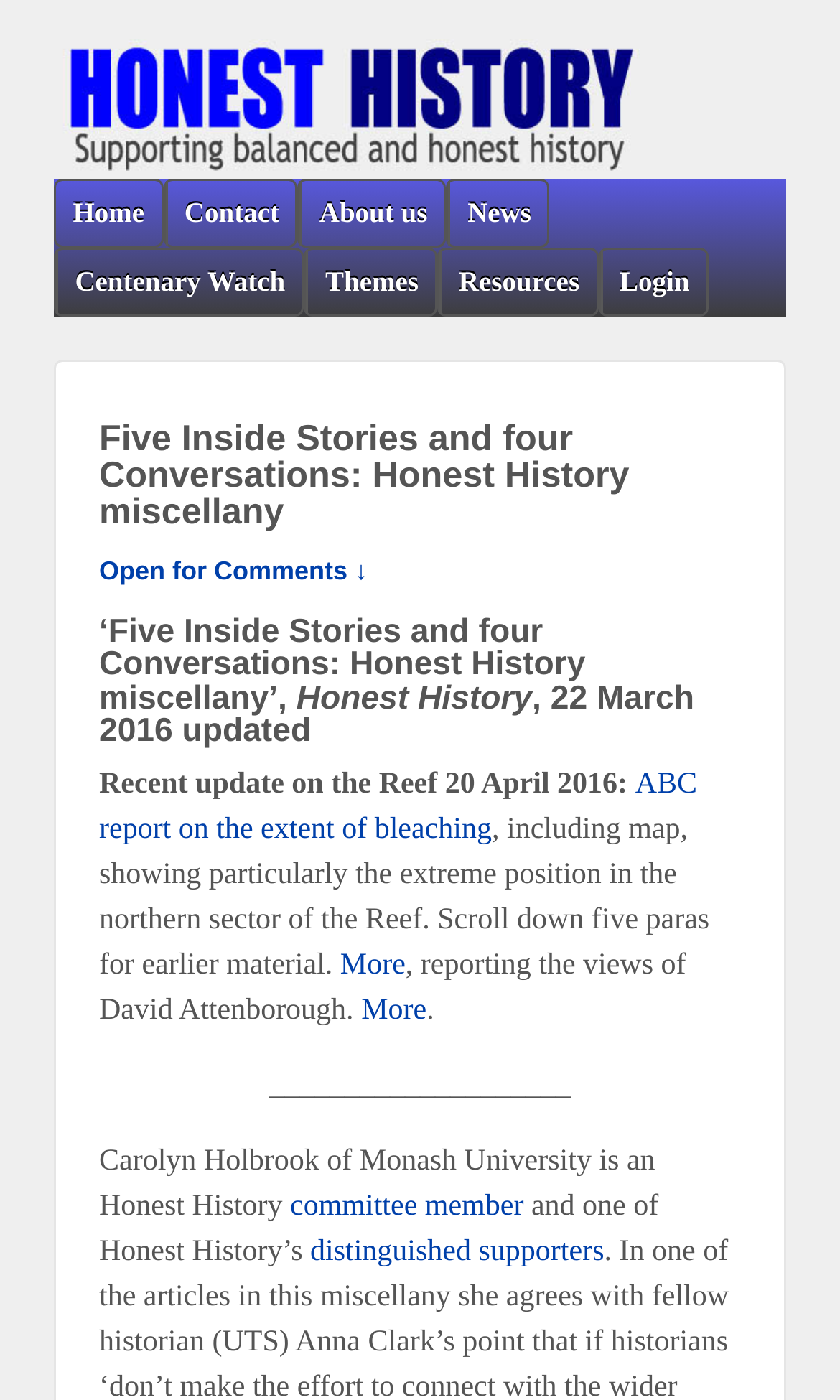What is the date of the latest update?
Answer the question with a single word or phrase by looking at the picture.

22 March 2016